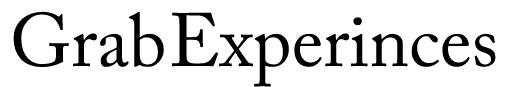What is the purpose of the blog?
Refer to the image and provide a one-word or short phrase answer.

To inspire readers